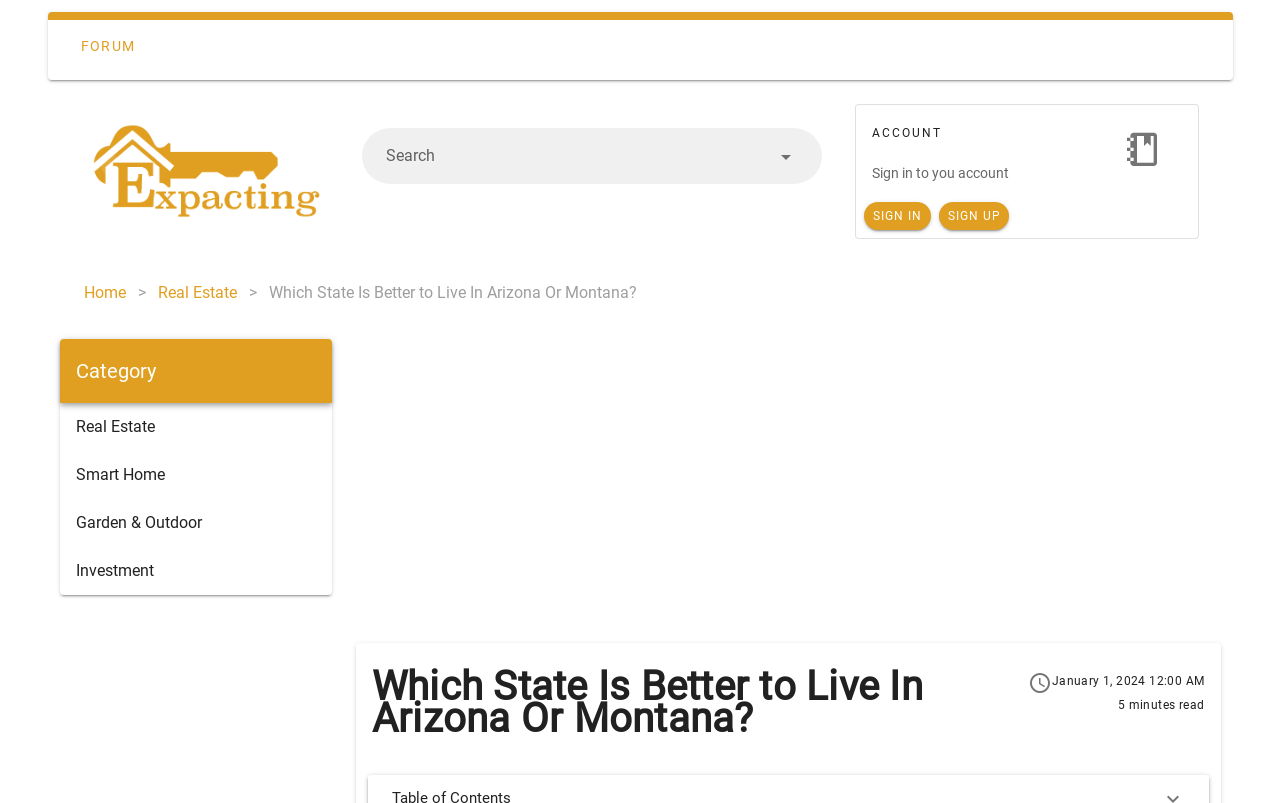What is the purpose of the combobox?
Please provide a comprehensive and detailed answer to the question.

I found a combobox with a StaticText 'Search' and a textbox 'Search' inside it, which suggests that the combobox is used for searching purposes.